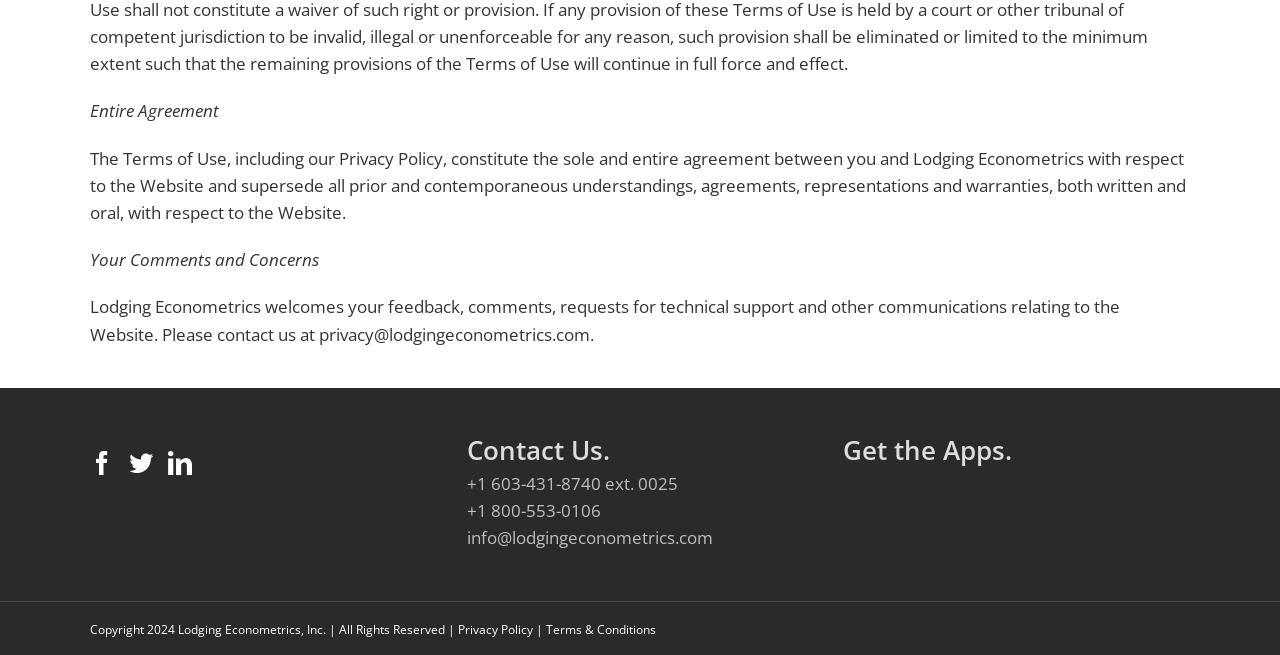Pinpoint the bounding box coordinates of the clickable element needed to complete the instruction: "Click on 'HowToMakeVideo'". The coordinates should be provided as four float numbers between 0 and 1: [left, top, right, bottom].

None